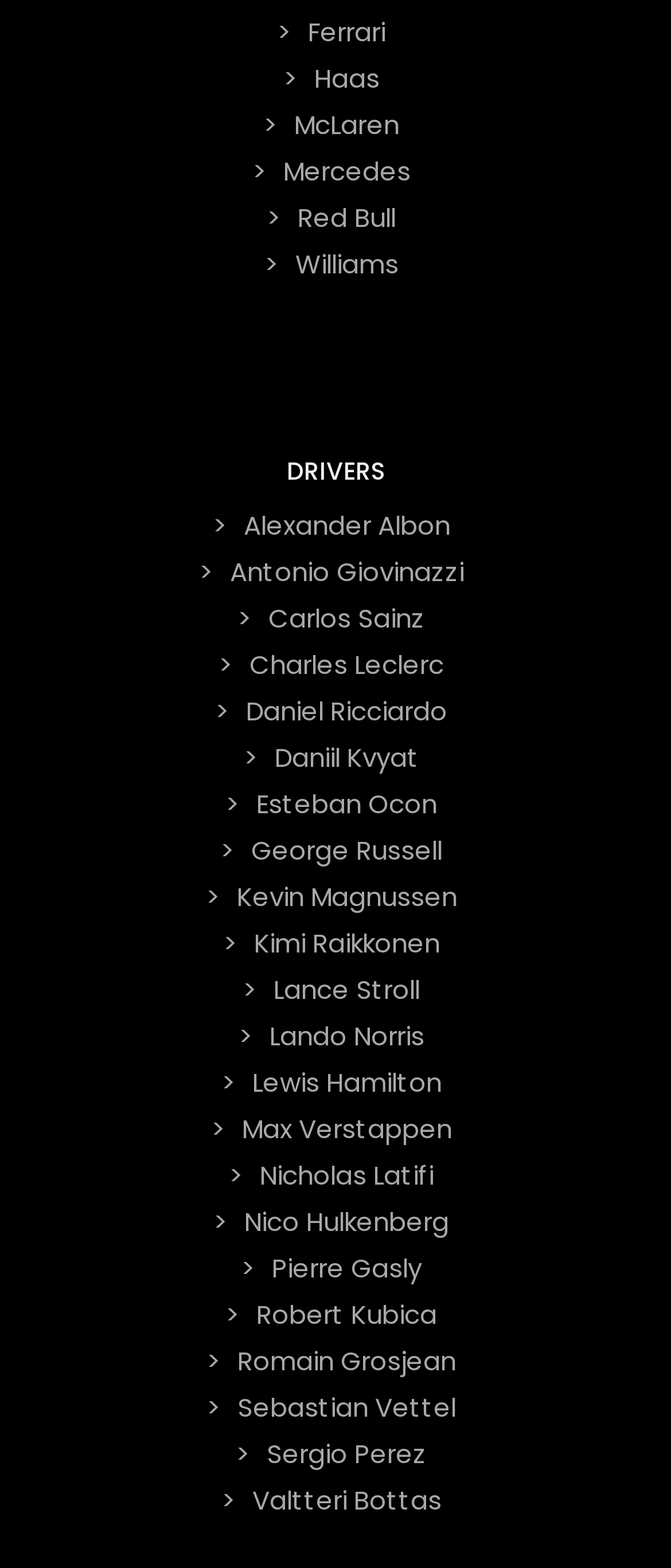Is Kimi Raikkonen listed above Lewis Hamilton? Refer to the image and provide a one-word or short phrase answer.

Yes